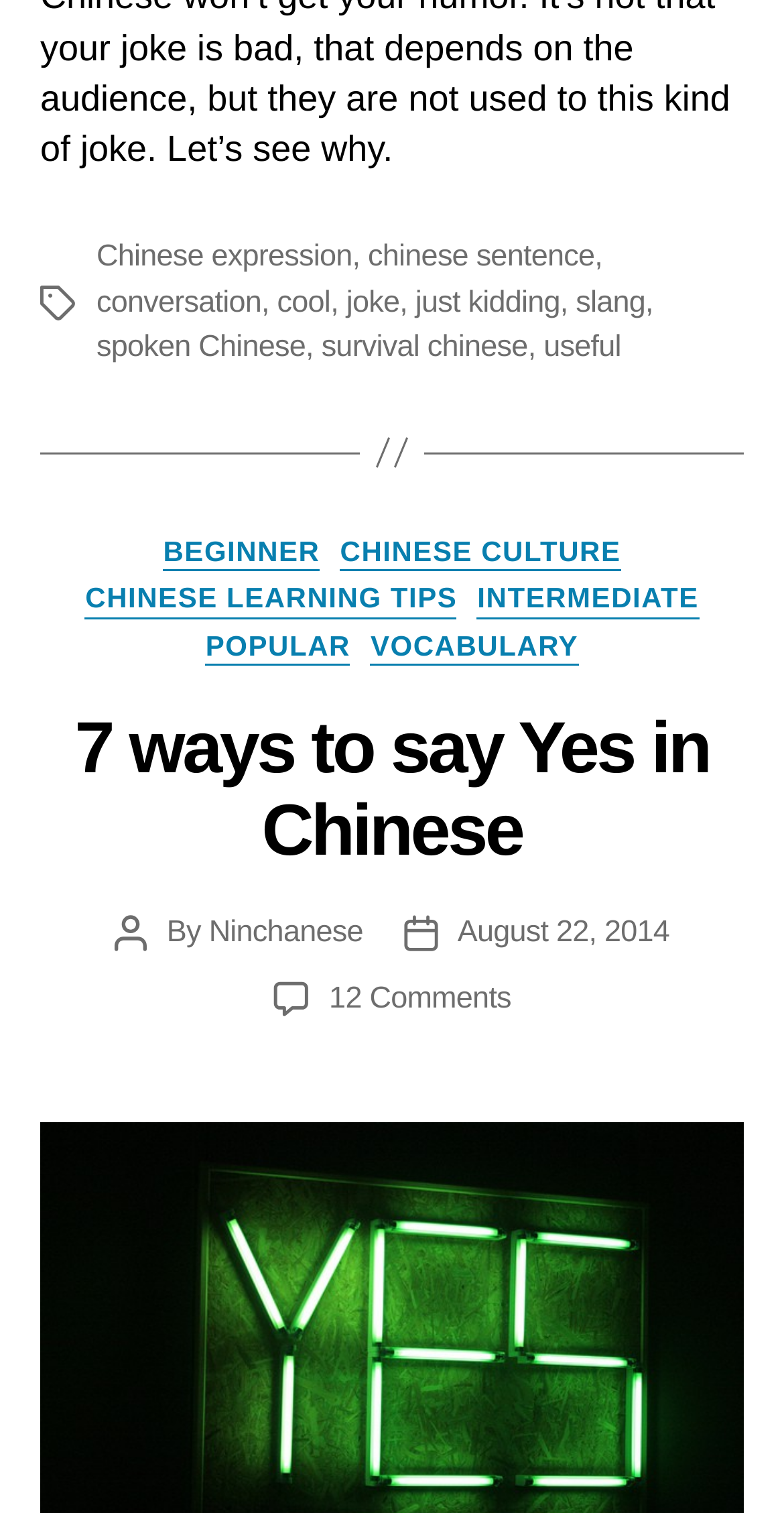Find the bounding box coordinates of the clickable area required to complete the following action: "View the 'BEGINNER' category".

[0.208, 0.353, 0.408, 0.378]